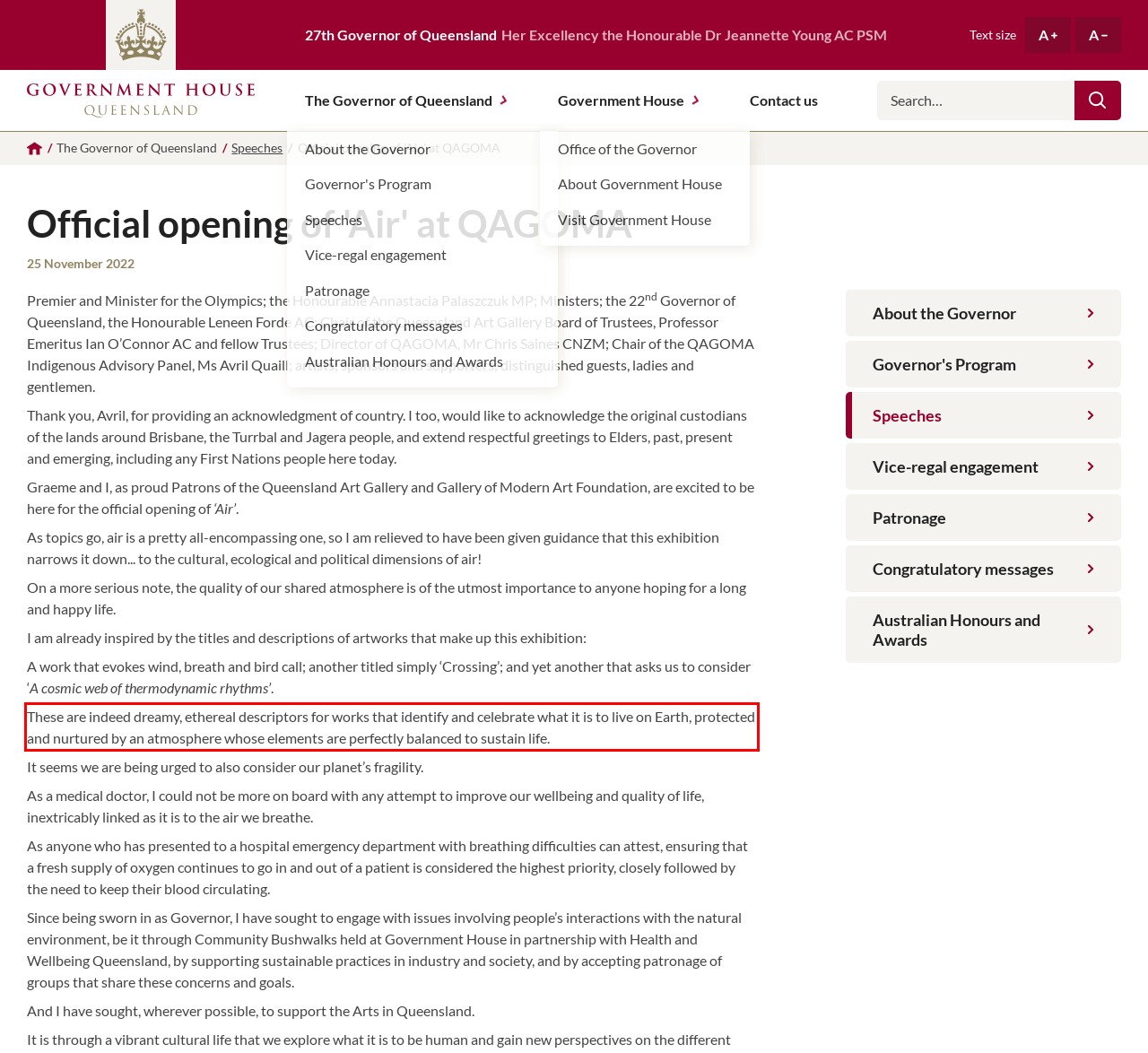Please extract the text content from the UI element enclosed by the red rectangle in the screenshot.

These are indeed dreamy, ethereal descriptors for works that identify and celebrate what it is to live on Earth, protected and nurtured by an atmosphere whose elements are perfectly balanced to sustain life.